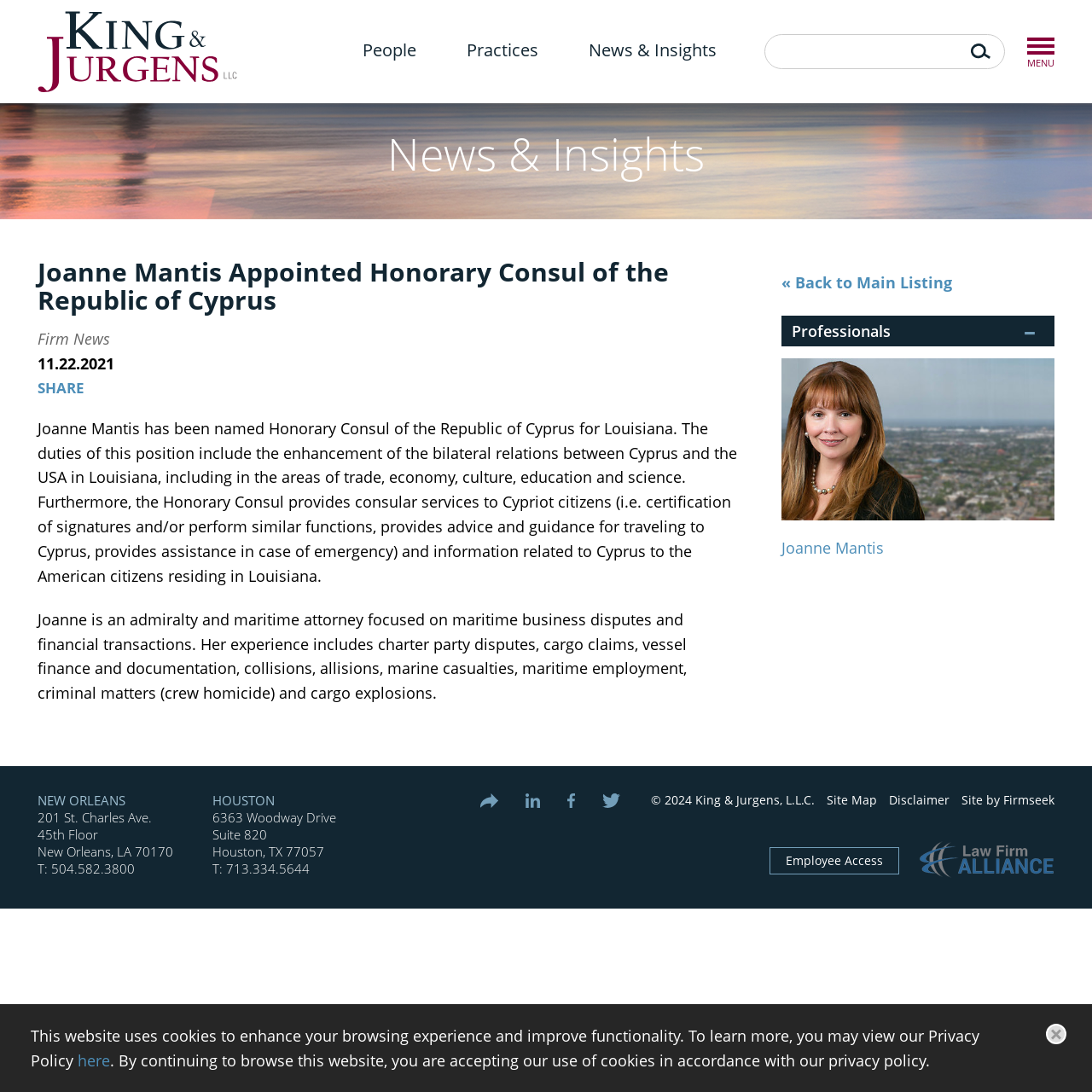Please pinpoint the bounding box coordinates for the region I should click to adhere to this instruction: "View the main listing".

[0.716, 0.248, 0.872, 0.27]